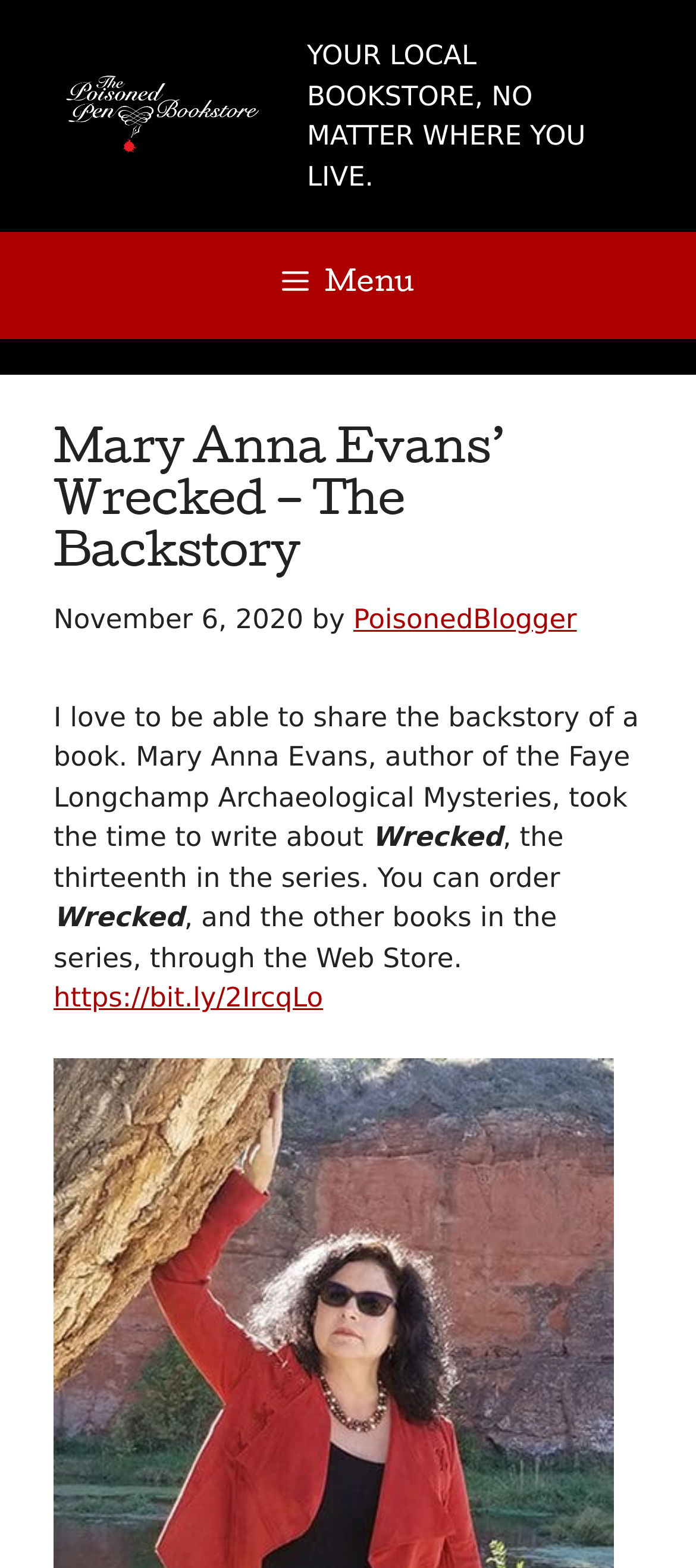Given the description "alt="The Poisoned Pen Bookstore"", determine the bounding box of the corresponding UI element.

[0.077, 0.063, 0.403, 0.083]